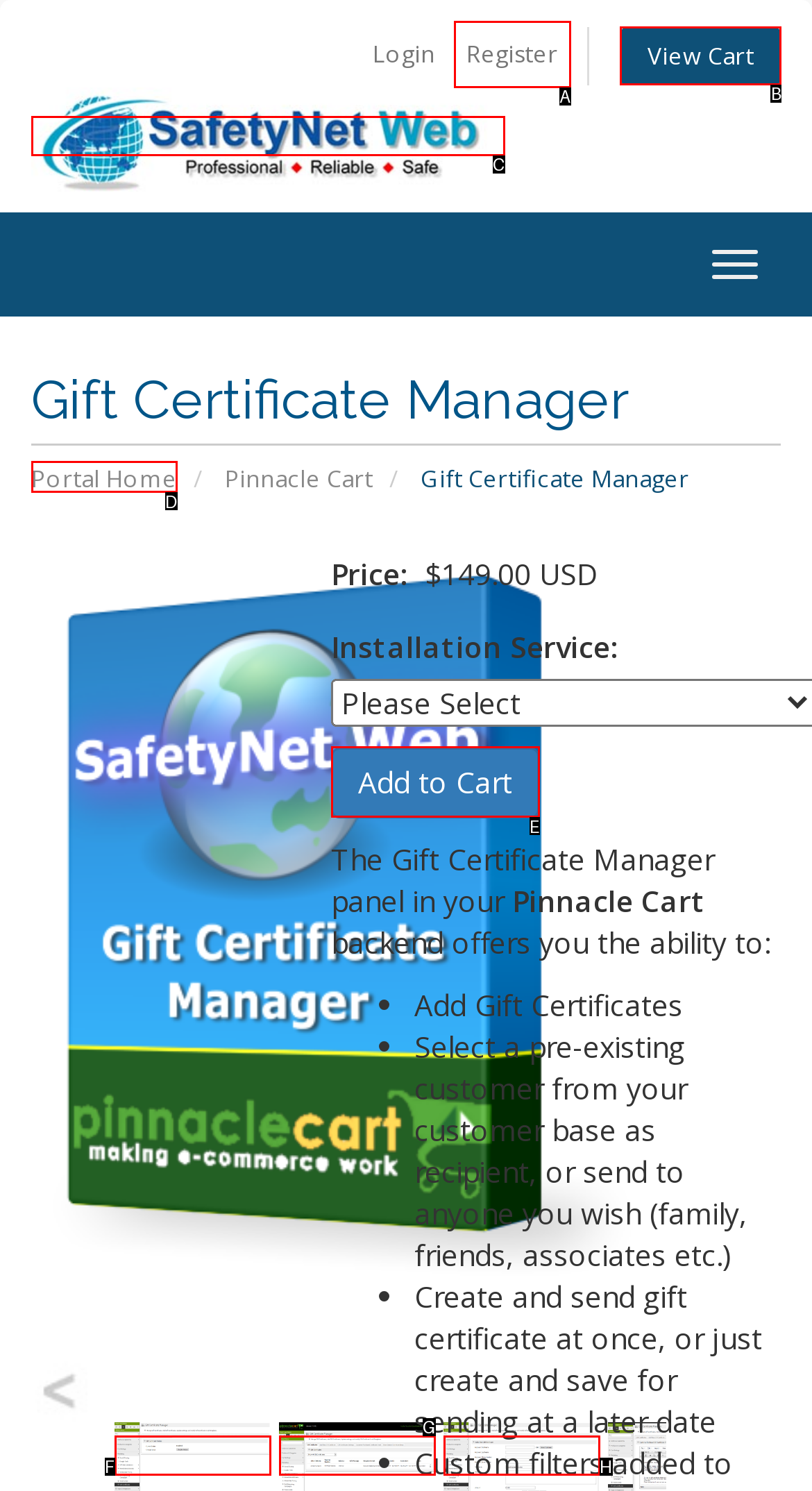Which HTML element should be clicked to fulfill the following task: View shopping cart?
Reply with the letter of the appropriate option from the choices given.

B